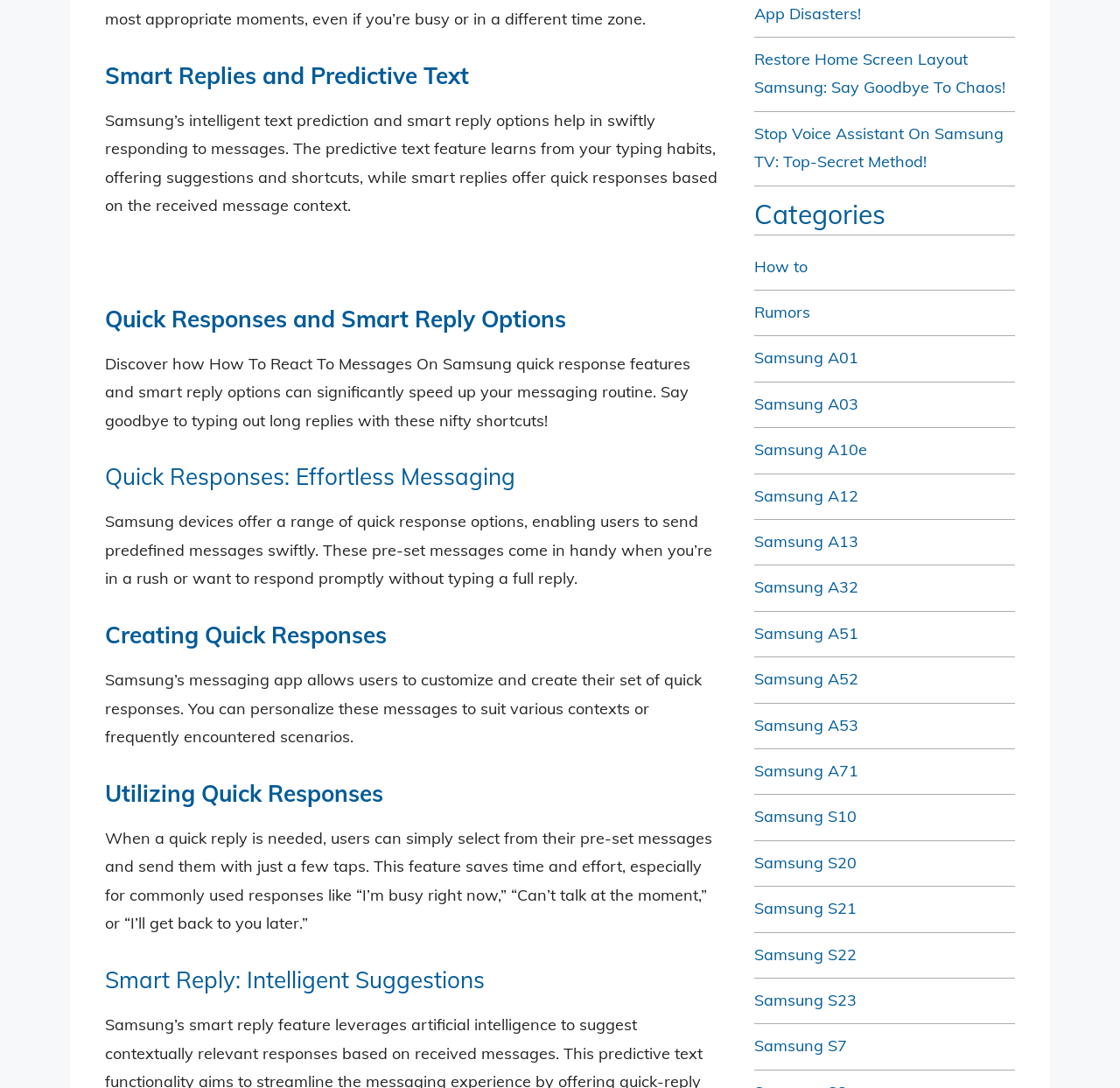Can you pinpoint the bounding box coordinates for the clickable element required for this instruction: "Click on 'Restore Home Screen Layout Samsung: Say Goodbye To Chaos!' link"? The coordinates should be four float numbers between 0 and 1, i.e., [left, top, right, bottom].

[0.673, 0.045, 0.898, 0.09]